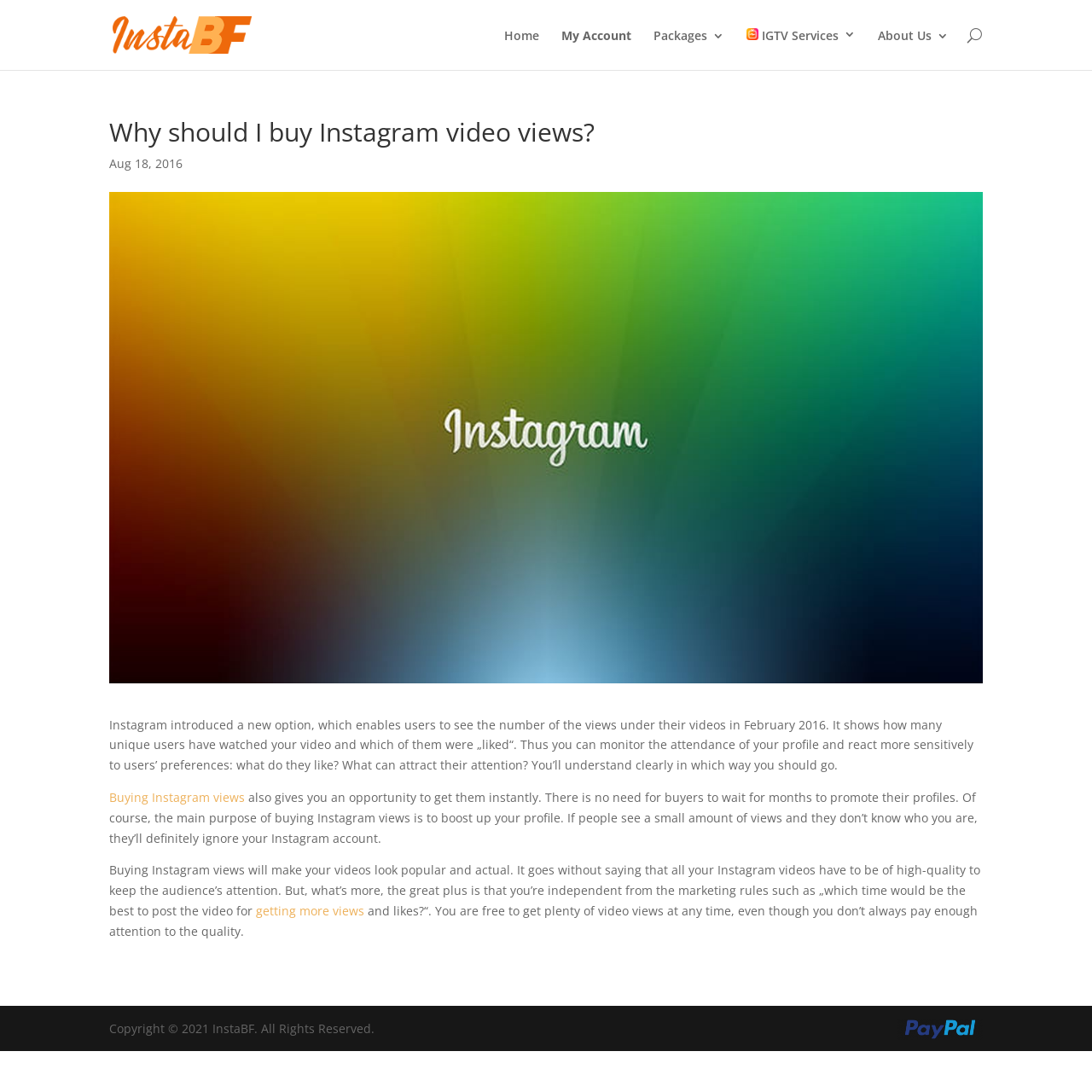Craft a detailed narrative of the webpage's structure and content.

The webpage is about the benefits of buying Instagram video views, with the title "Why should I buy Instagram video views?" at the top. Below the title, there is a date "Aug 18, 2016" and a large image that takes up most of the width of the page. 

At the top of the page, there is a navigation menu with links to "Home", "My Account", "Packages 3", "IGTV Services 3", and "About Us 3", aligned horizontally across the page. The "InstaBF" logo is located at the top left corner of the page, with a search bar below it that spans the width of the page.

The main content of the page is divided into several paragraphs of text, which explain the benefits of buying Instagram video views, such as being able to monitor the attendance of one's profile and react to users' preferences. There are also links to "Buying Instagram views" and "getting more views" scattered throughout the text.

At the bottom of the page, there is a copyright notice "Copyright © 2021 InstaBF. All Rights Reserved." and an image of the PayPal logo, indicating that the website accepts PayPal payments.